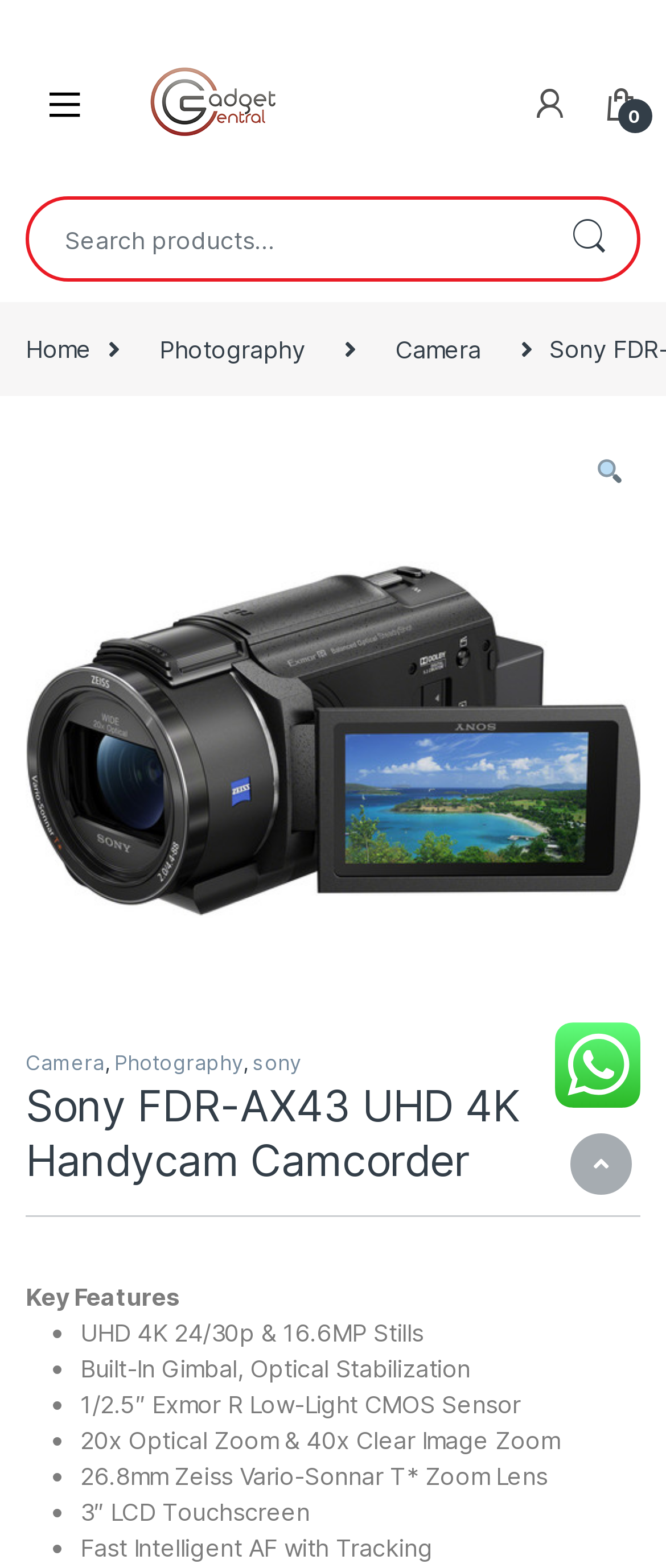Provide a thorough description of the webpage you see.

The webpage is about the Sony FDR-AX43 UHD 4K Handycam Camcorder, a product from Gadget Central. At the top left corner, there is a button with a icon, followed by a link to Gadget Central, which also contains an image of the brand's logo. On the top right corner, there are two links, "r" and "n 0", and a search bar with a button labeled "Search m". 

Below the search bar, there is a navigation section with links to "Home", "Photography", "Camera", and a search icon. The "Camera" link is also repeated below, followed by links to "Photography" and "sony". 

The main content of the page starts with a heading that displays the product name, followed by a horizontal separator. Below the separator, there is a section titled "Key Features", which lists the product's features in bullet points, including UHD 4K resolution, built-in gimbal, optical stabilization, and more. 

At the bottom right corner of the page, there is a link to "Scroll to Top" and an image. The page also contains several other images, including one that spans across the top of the page, and another that is located near the bottom of the page.